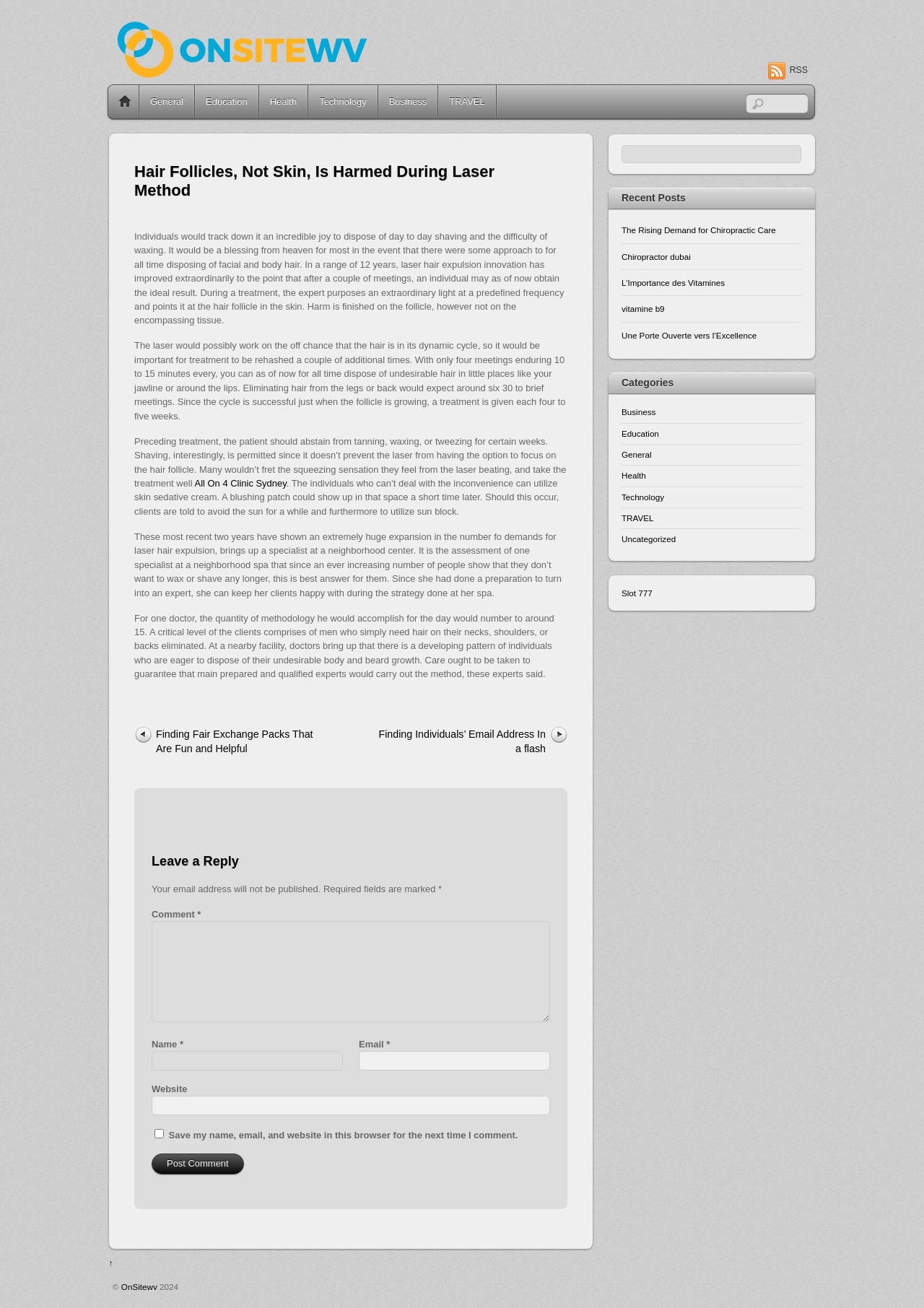Please answer the following question using a single word or phrase: 
How many meetings are required for laser hair removal?

4 to 6 meetings